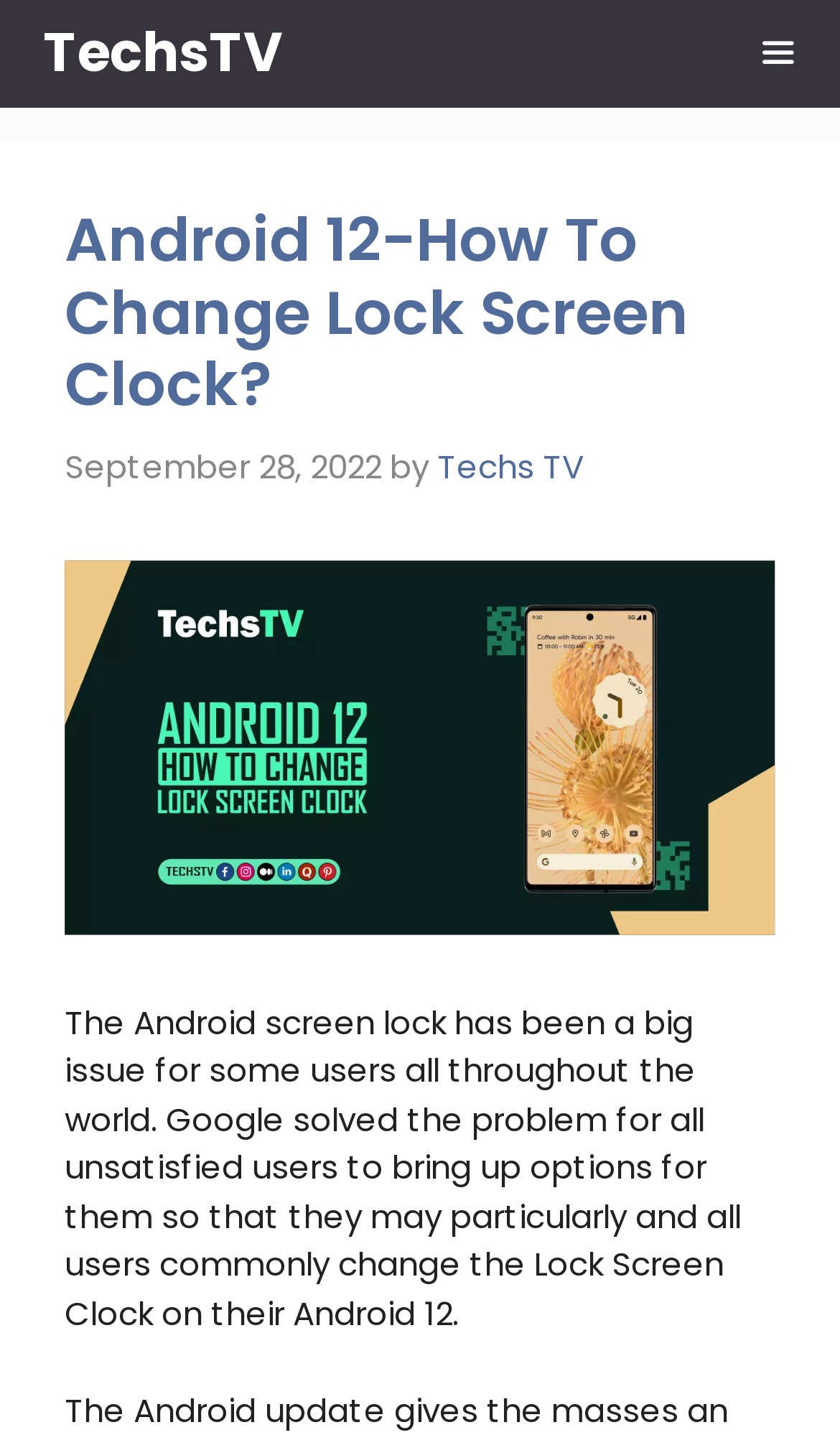Extract the text of the main heading from the webpage.

Android 12-How To Change Lock Screen Clock?